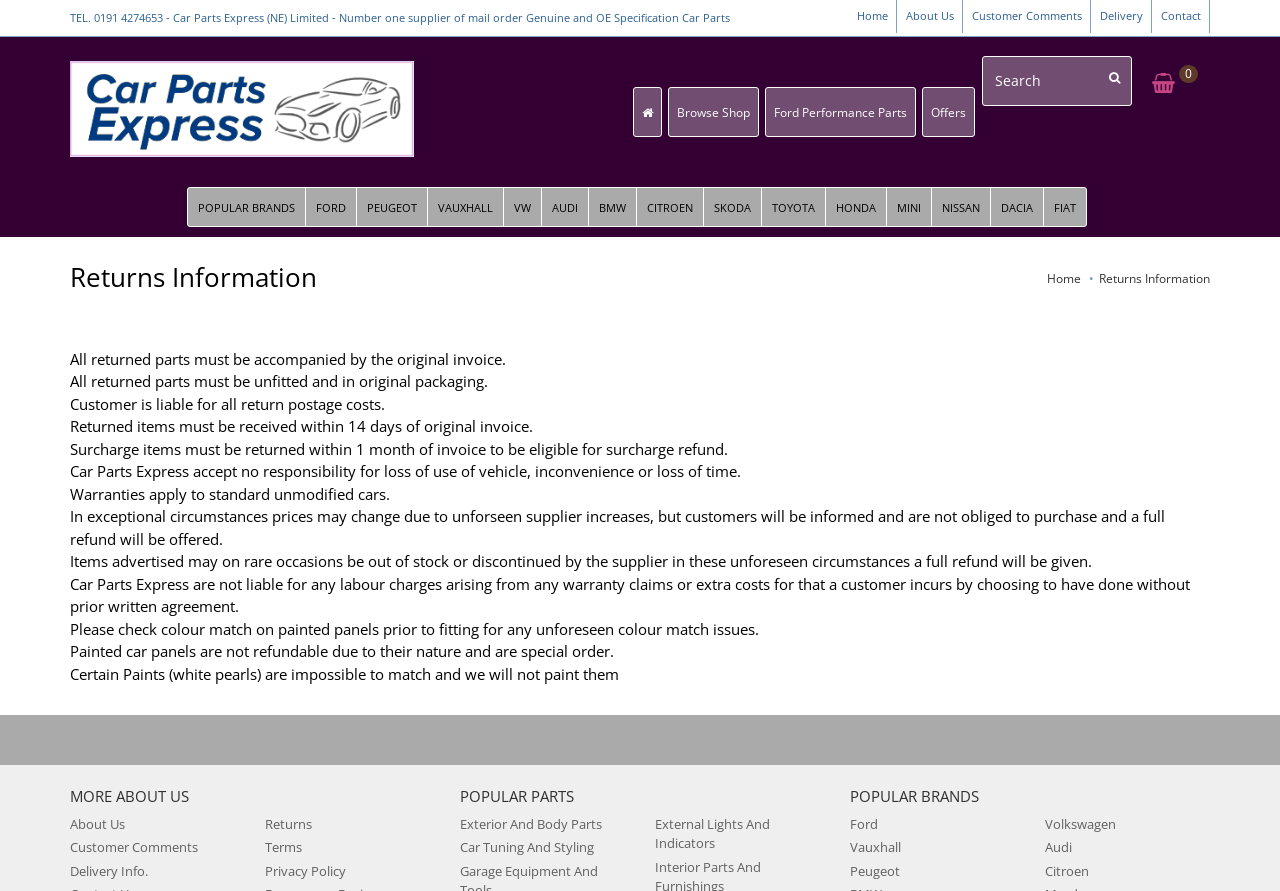Determine the bounding box coordinates of the clickable area required to perform the following instruction: "view the LOGO image". The coordinates should be represented as four float numbers between 0 and 1: [left, top, right, bottom].

None